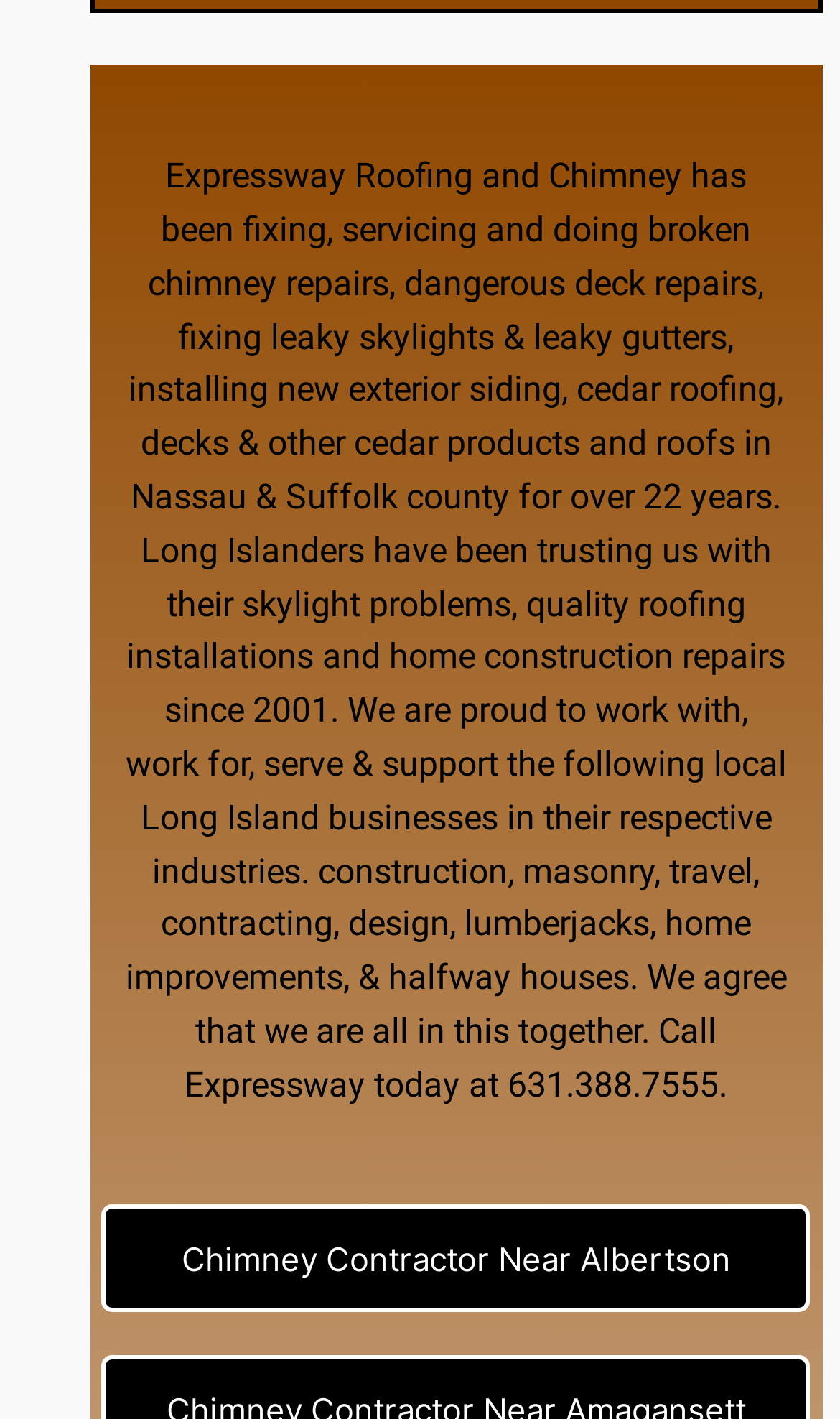Carefully examine the image and provide an in-depth answer to the question: How long has Expressway been in business?

The webpage states that Long Islanders have been trusting Expressway with their skylight problems and other services for over 22 years, indicating the company's longevity.